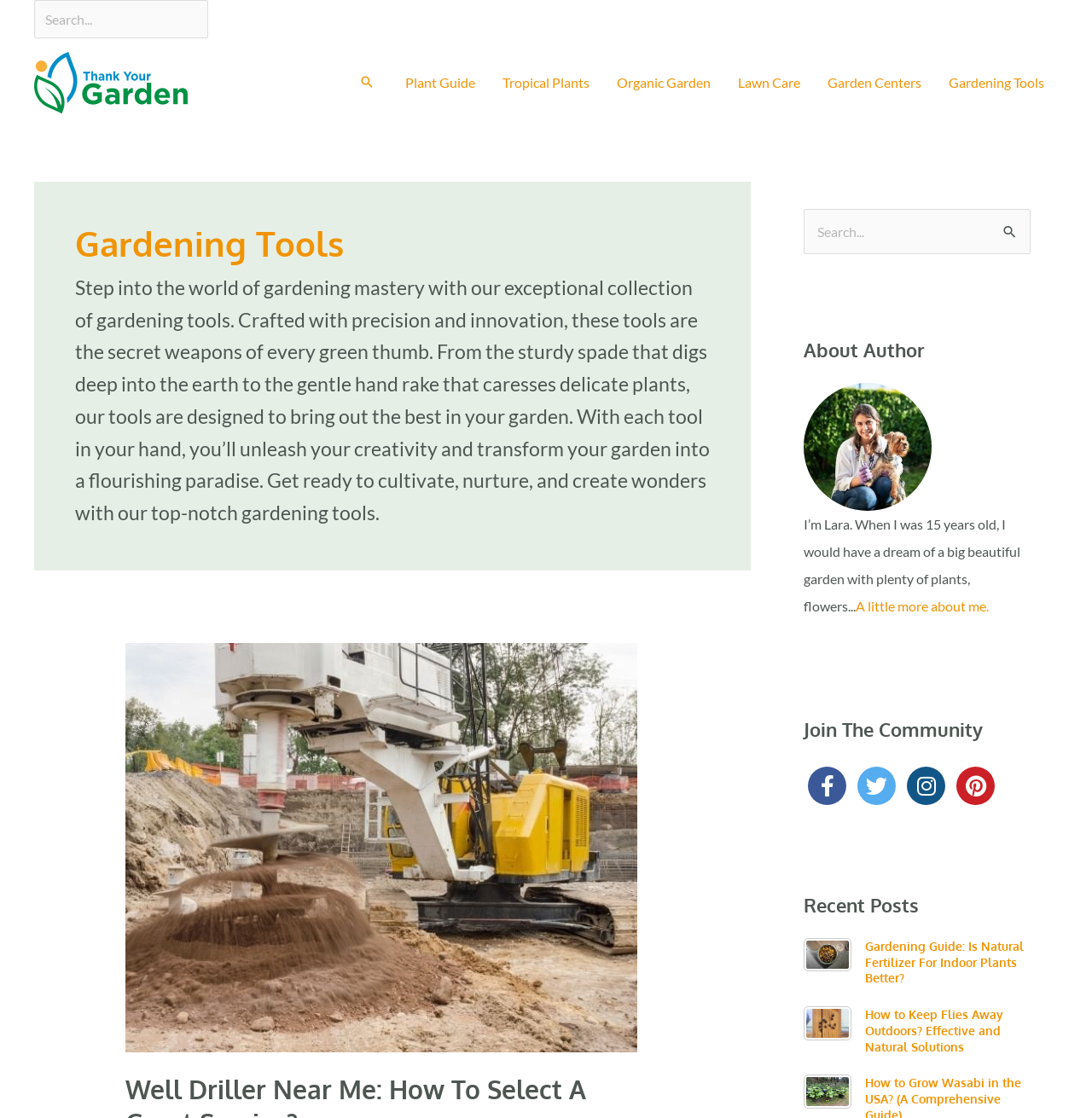Pinpoint the bounding box coordinates of the element to be clicked to execute the instruction: "Visit the Plant Guide page".

[0.359, 0.047, 0.448, 0.101]